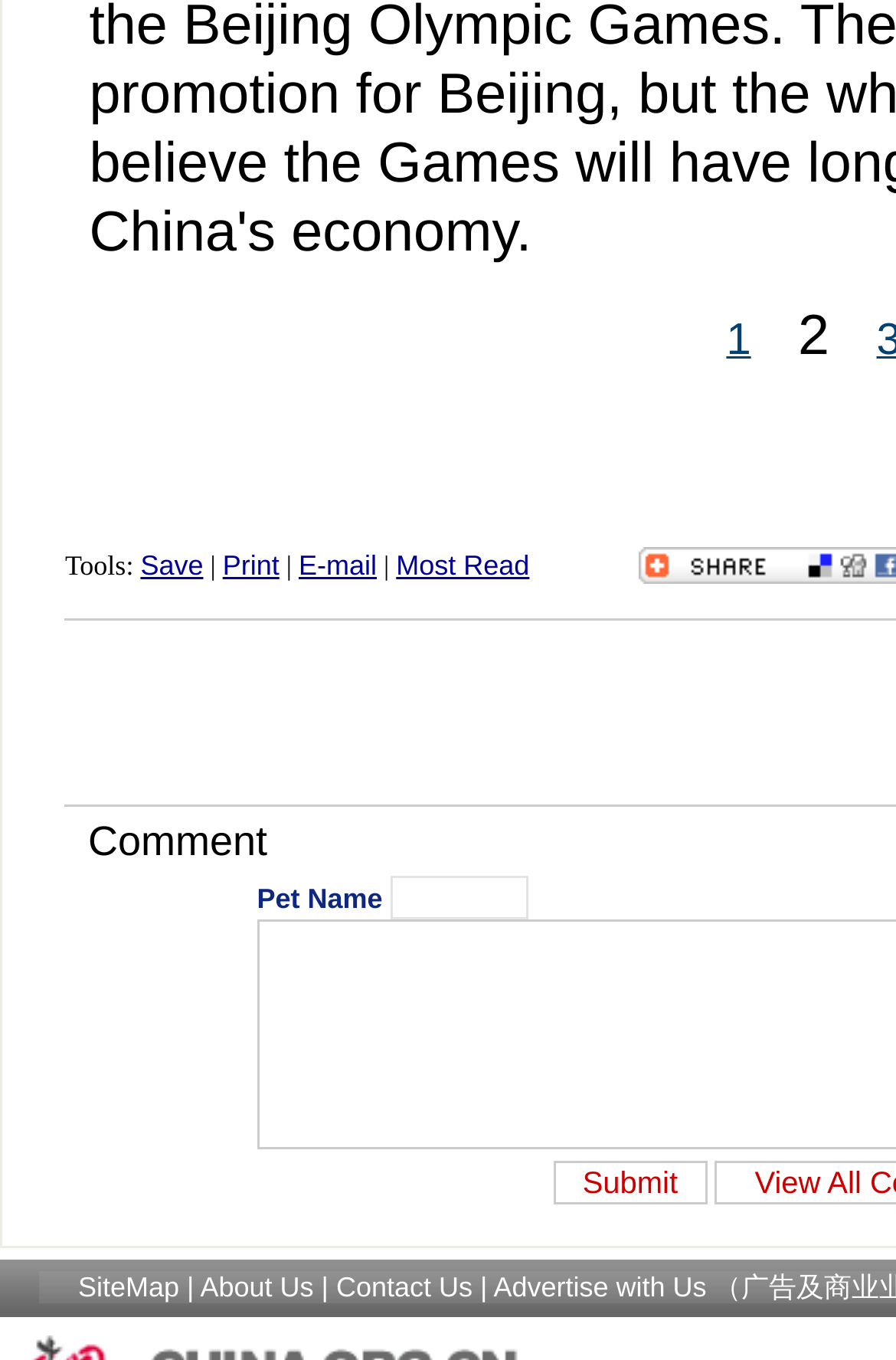What happens when the submit button is clicked?
Answer the question with detailed information derived from the image.

The submit button is located below the textbox, and when clicked, it likely submits the input text to the server for processing, possibly to retrieve search results or filter the most read content.